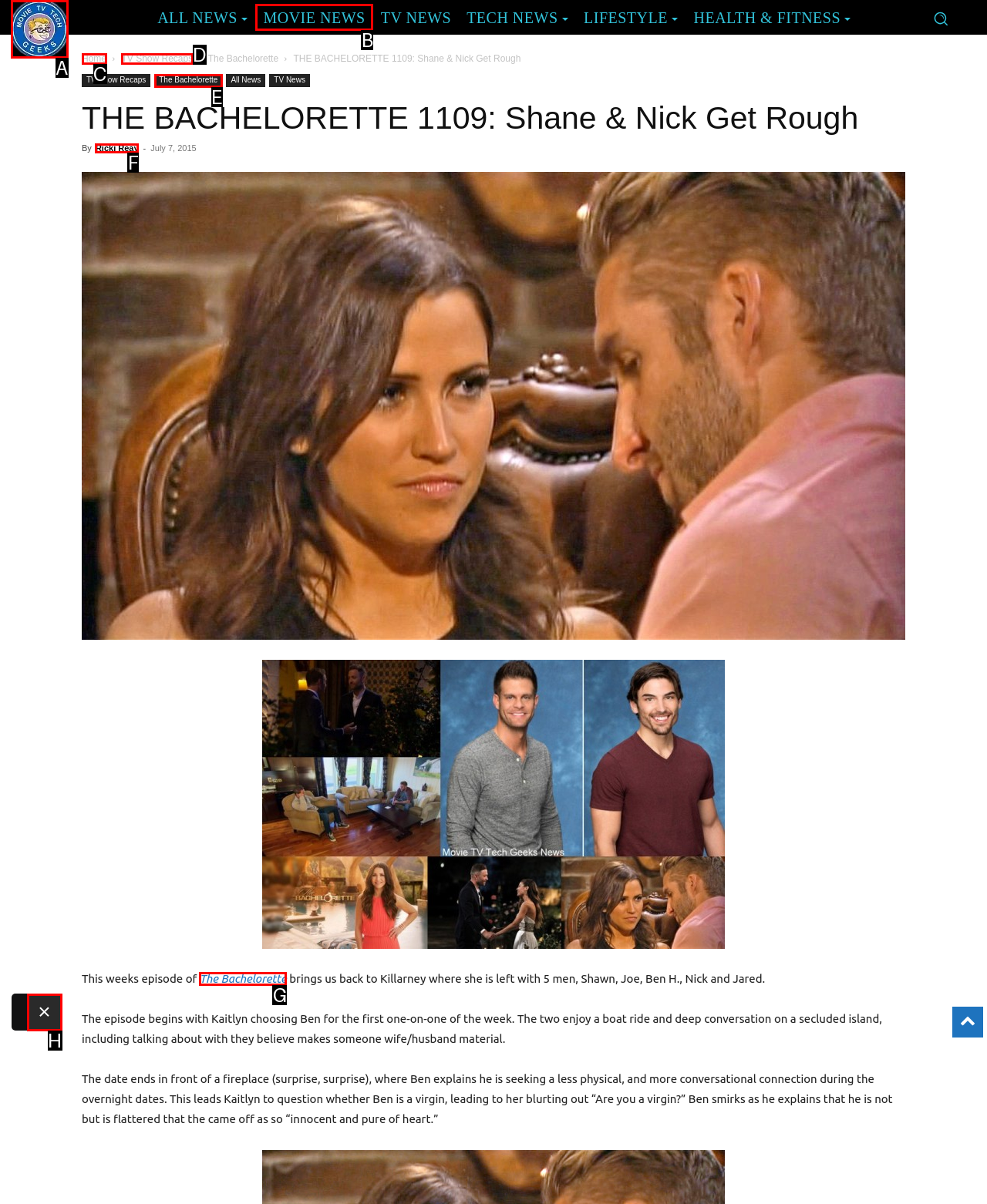Identify the UI element that corresponds to this description: buy Anastrozole for men
Respond with the letter of the correct option.

None